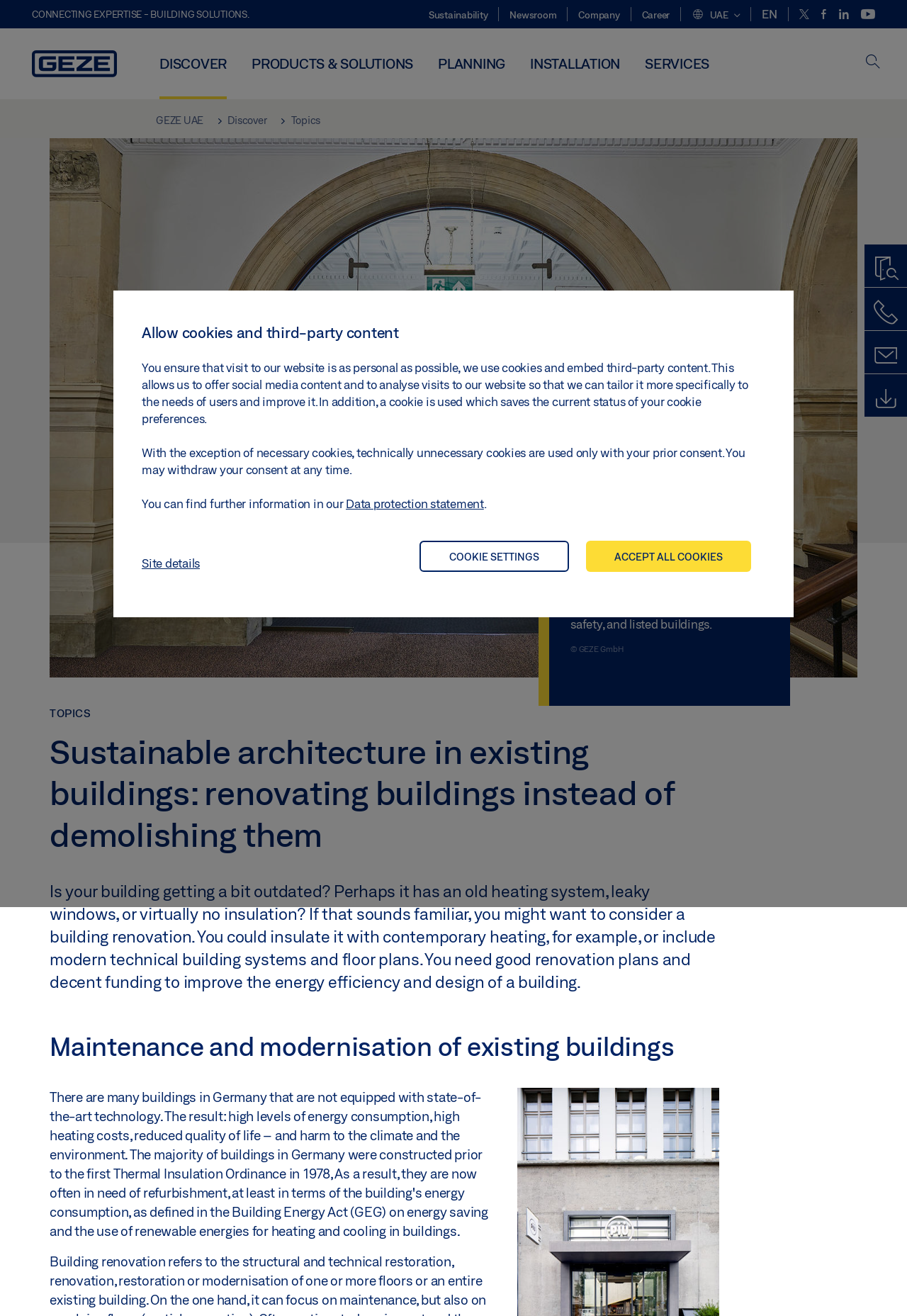What is the purpose of the 'COOKIE SETTINGS' button?
Refer to the image and give a detailed answer to the query.

The 'COOKIE SETTINGS' button is located at the bottom of the webpage, and it is likely used to manage cookie preferences, as it is accompanied by text that explains the use of cookies and third-party content on the website.